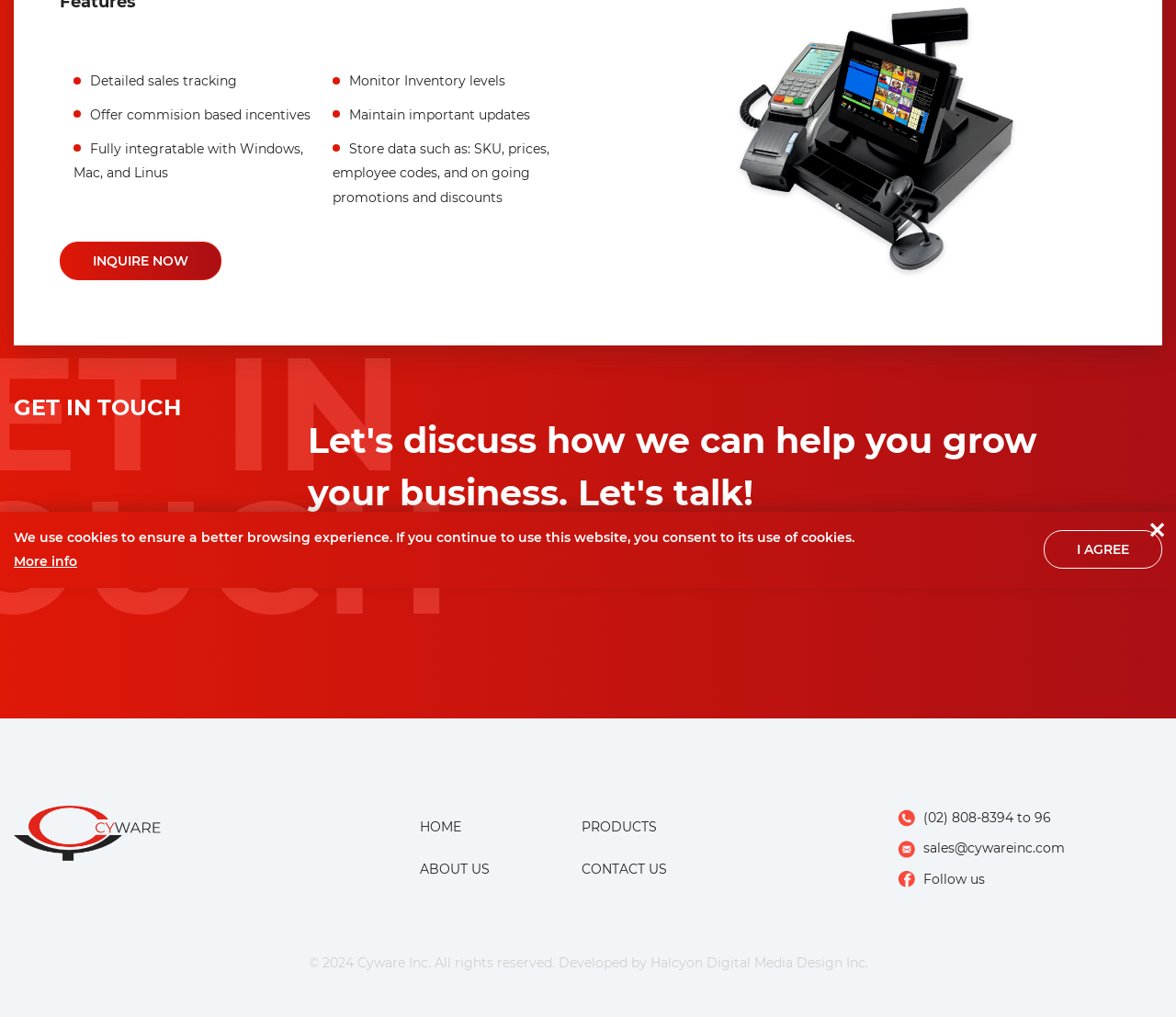Please determine the bounding box coordinates, formatted as (top-left x, top-left y, bottom-right x, bottom-right y), with all values as floating point numbers between 0 and 1. Identify the bounding box of the region described as: Does My Hearing Need Attention?

None